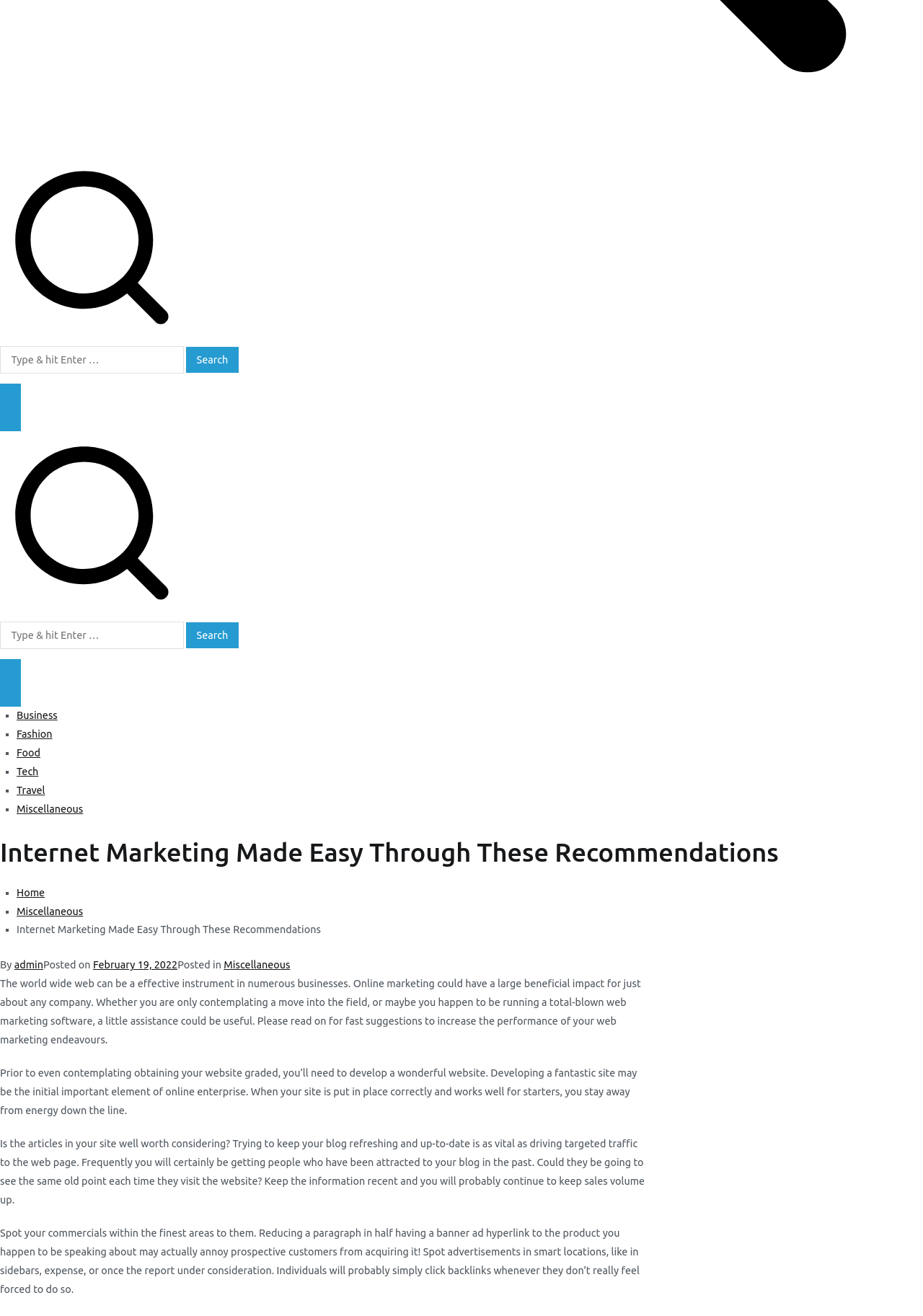What type of content is presented on this webpage?
Using the image as a reference, answer the question in detail.

The webpage appears to be an article or blog post, as it contains a heading, paragraphs of text, and no clear call-to-action or product promotion. The content is informative and educational in nature, suggesting that it is an article or blog post.